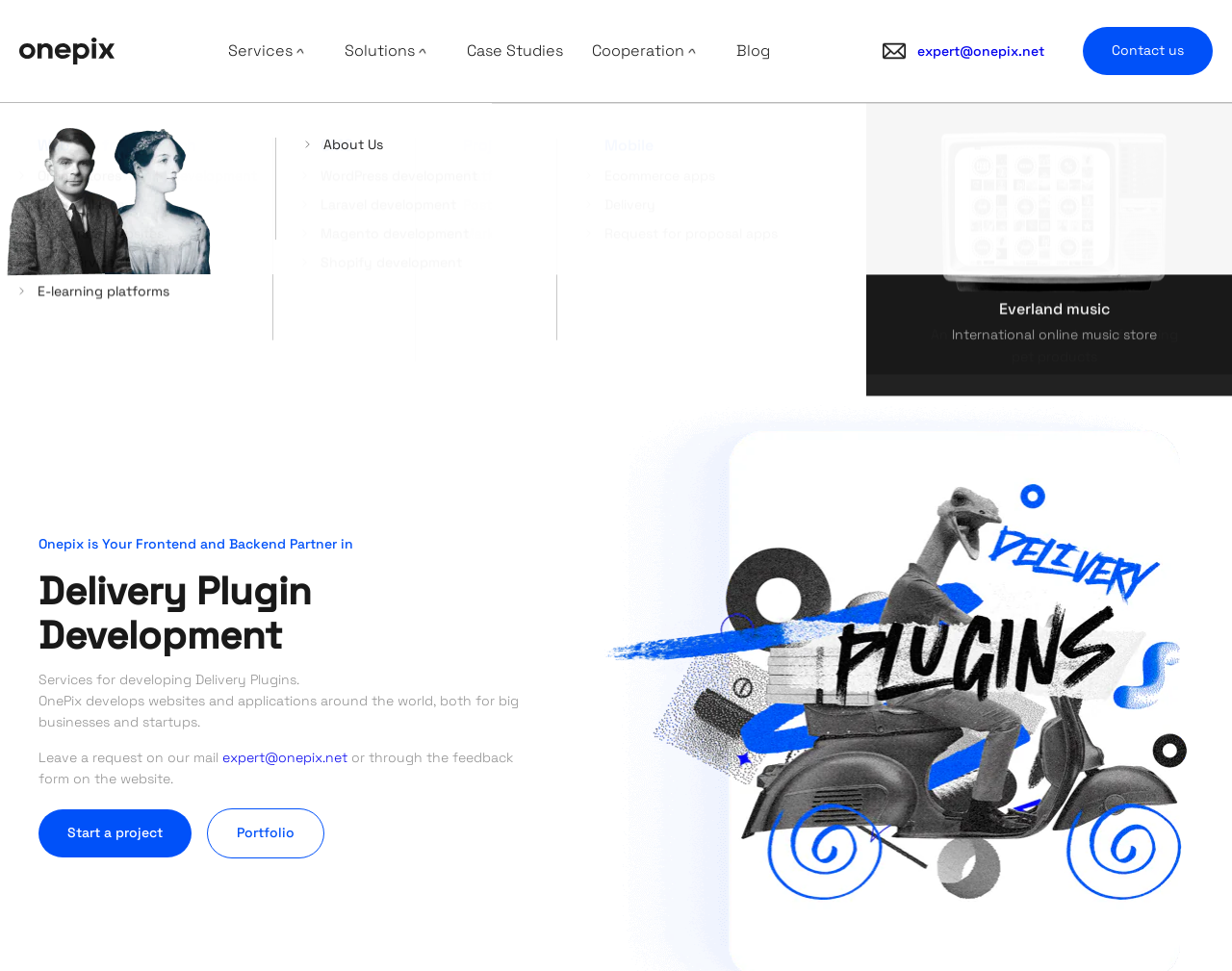From the image, can you give a detailed response to the question below:
What is the main service provided by the company?

The main service is mentioned in the heading 'Delivery Plugin Development' and also in the text 'Services for developing Delivery Plugins'.